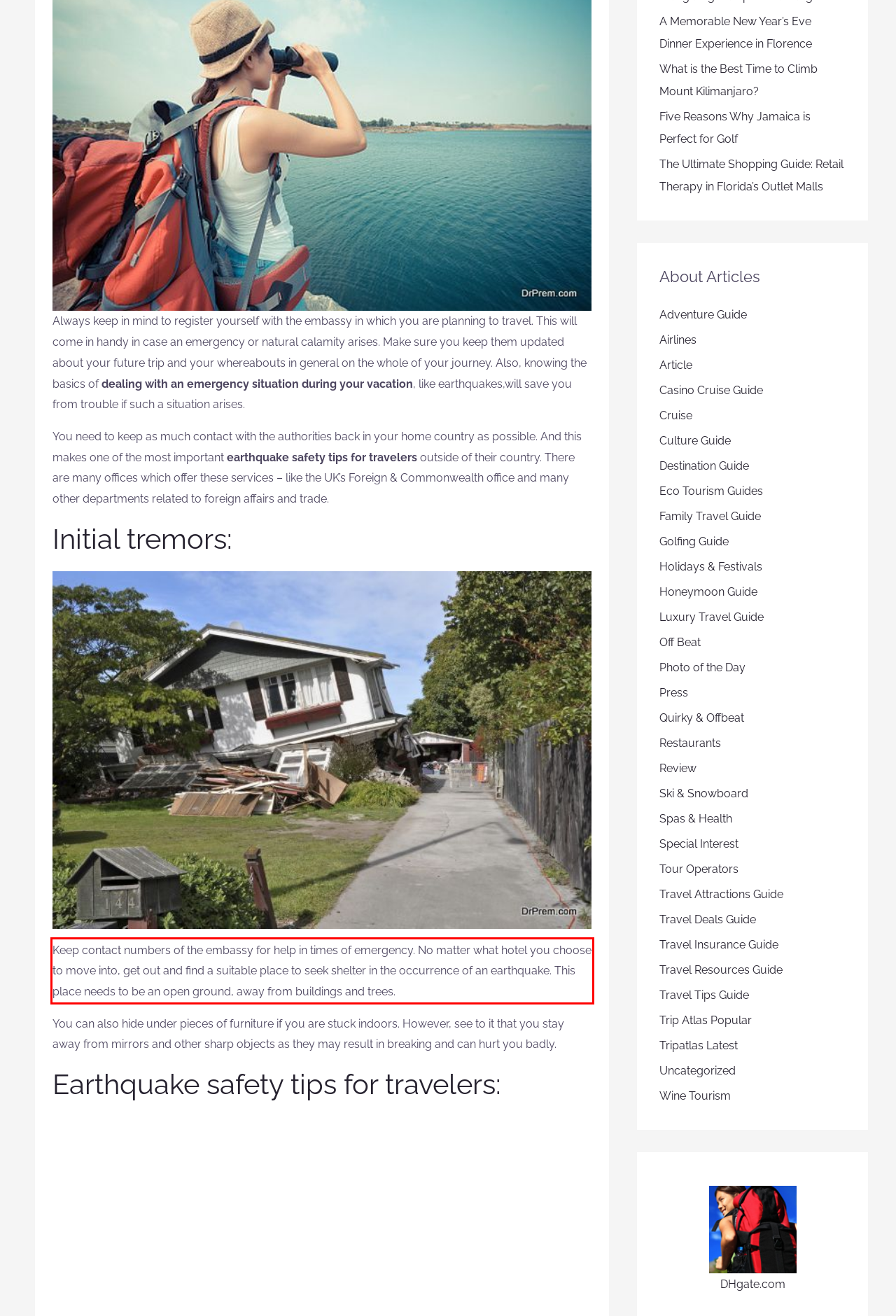You have a screenshot of a webpage with a red bounding box. Identify and extract the text content located inside the red bounding box.

Keep contact numbers of the embassy for help in times of emergency. No matter what hotel you choose to move into, get out and find a suitable place to seek shelter in the occurrence of an earthquake. This place needs to be an open ground, away from buildings and trees.